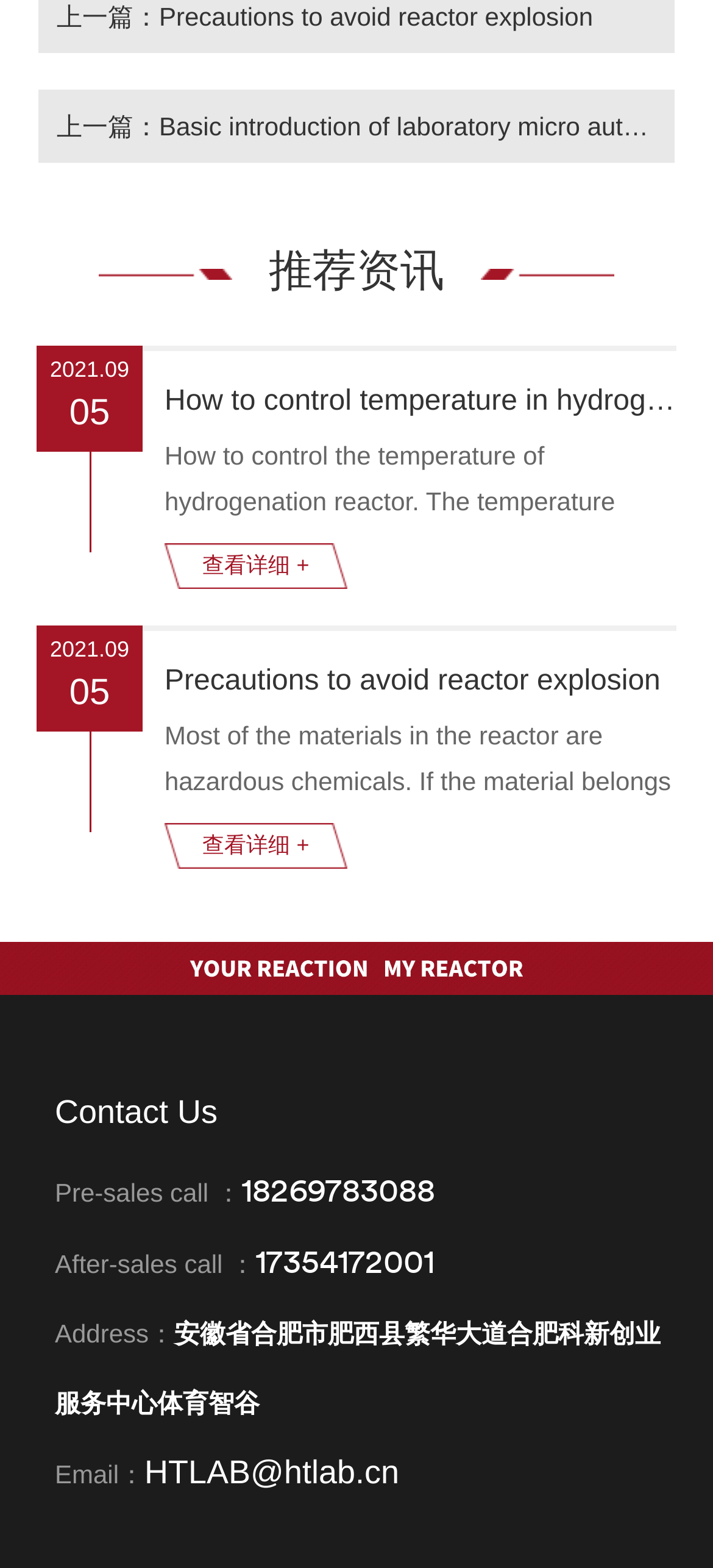Please analyze the image and provide a thorough answer to the question:
What is the purpose of the recommended articles?

The recommended articles are about laboratory reactors, and they provide information on how to control temperature and avoid explosions, which suggests that the purpose of the recommended articles is to provide information on laboratory reactors.